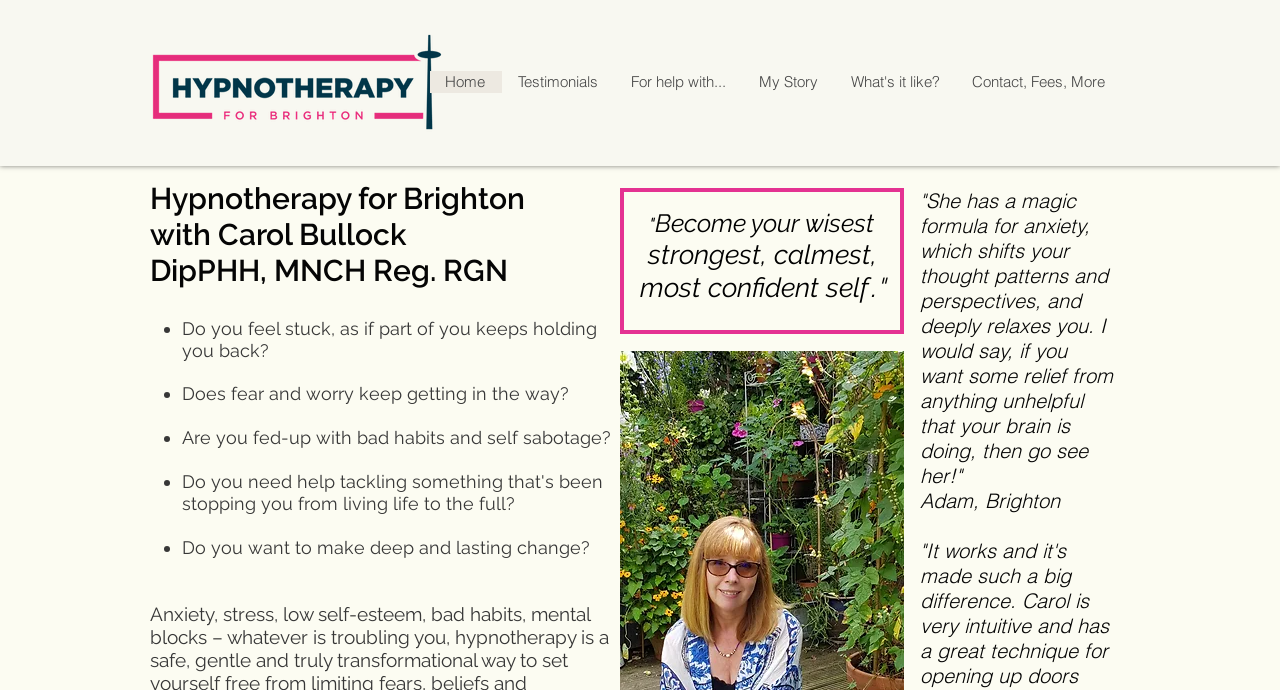Extract the heading text from the webpage.

Hypnotherapy for Brighton